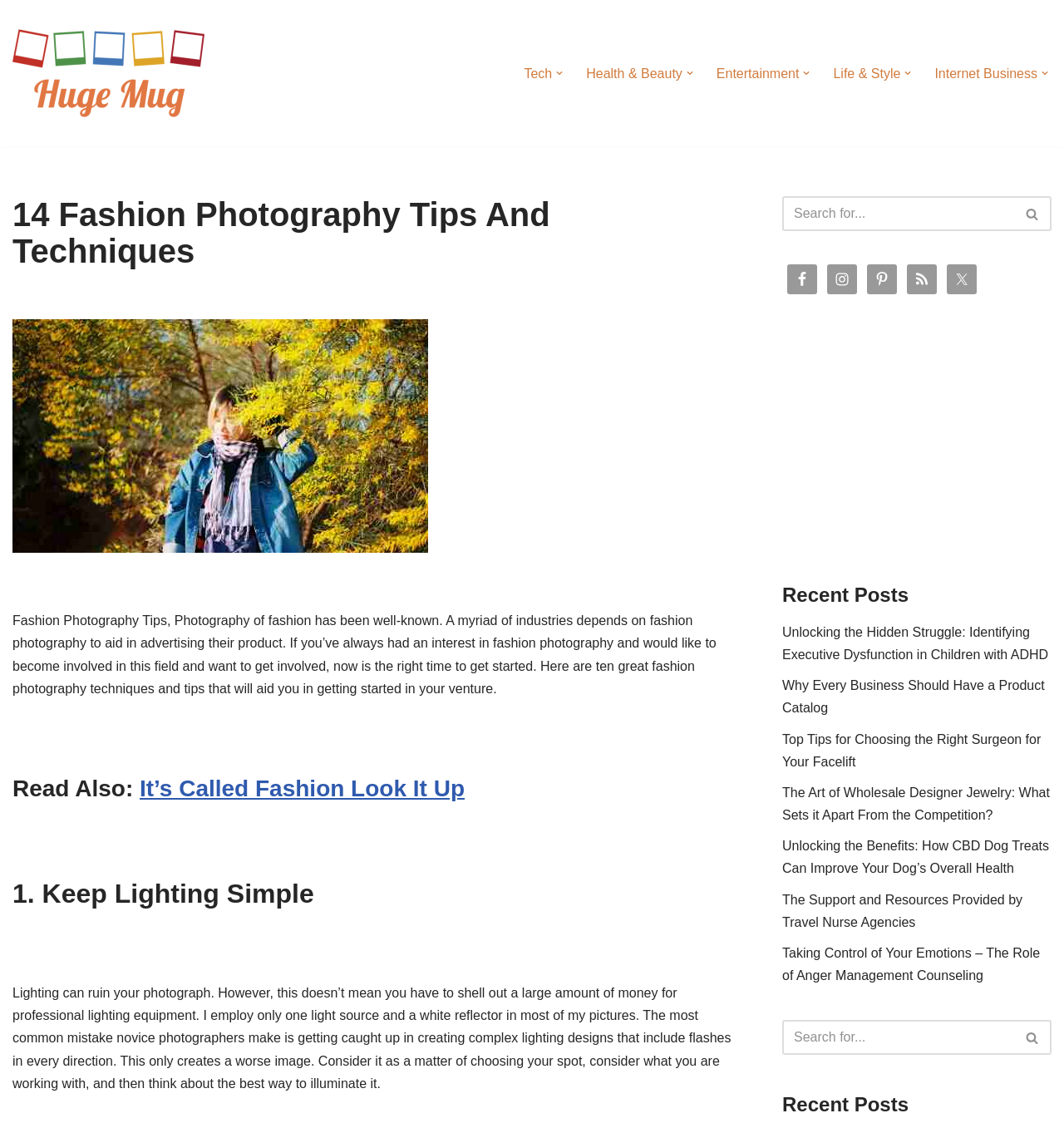Determine the bounding box coordinates of the UI element described by: "Life & Style".

[0.783, 0.055, 0.846, 0.075]